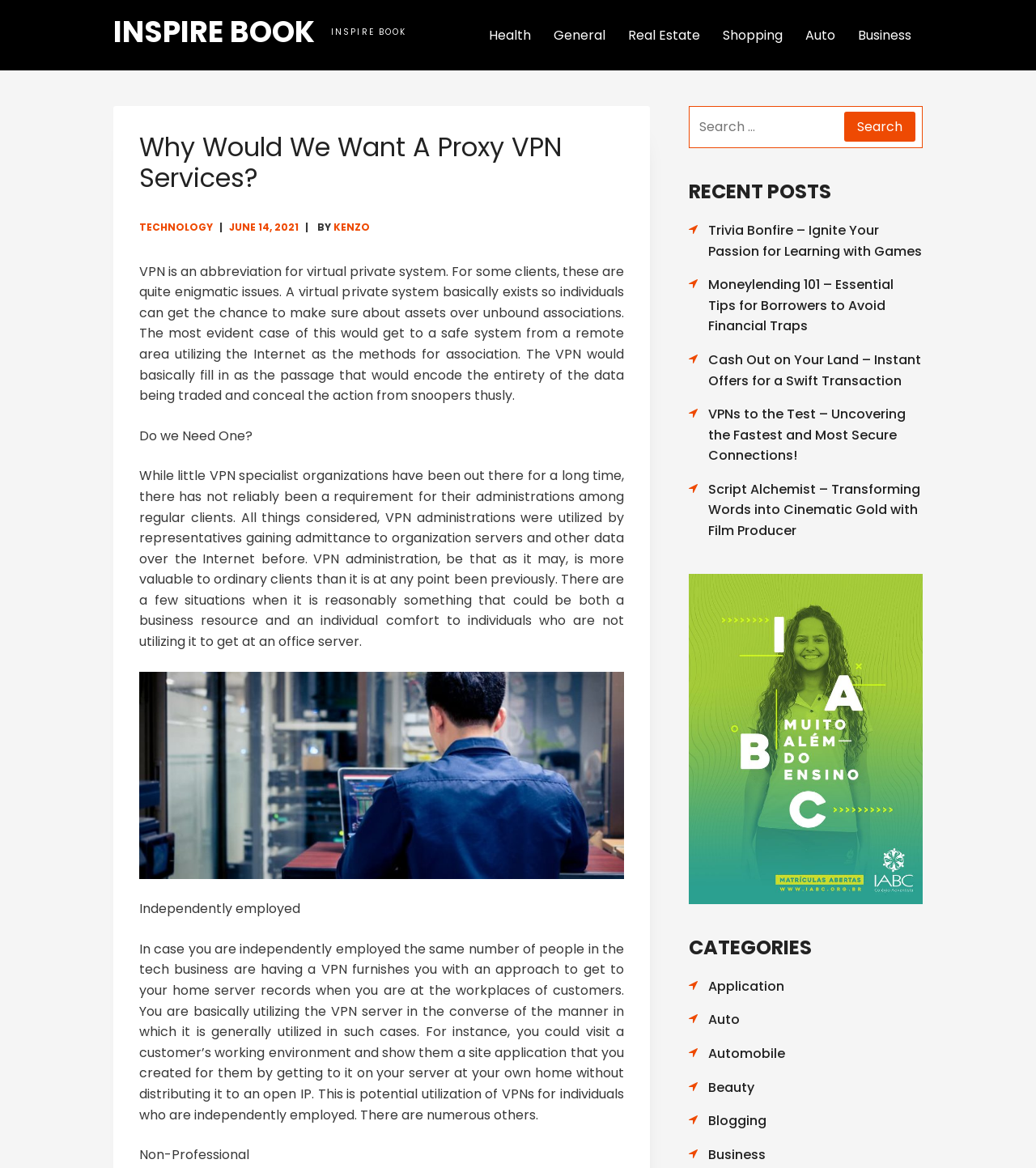Please answer the following question using a single word or phrase: What is the purpose of a VPN?

To secure assets over unbound associations